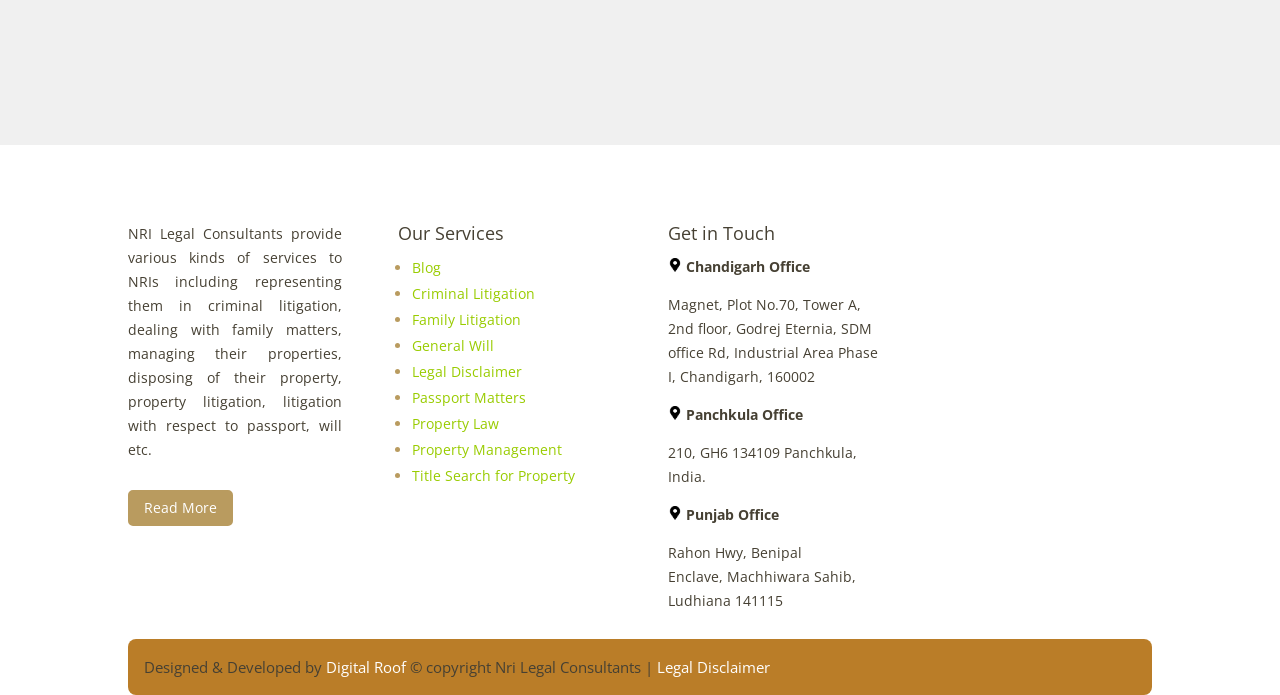What is the purpose of the 'Get in Touch' section?
Answer with a single word or phrase, using the screenshot for reference.

To provide contact information